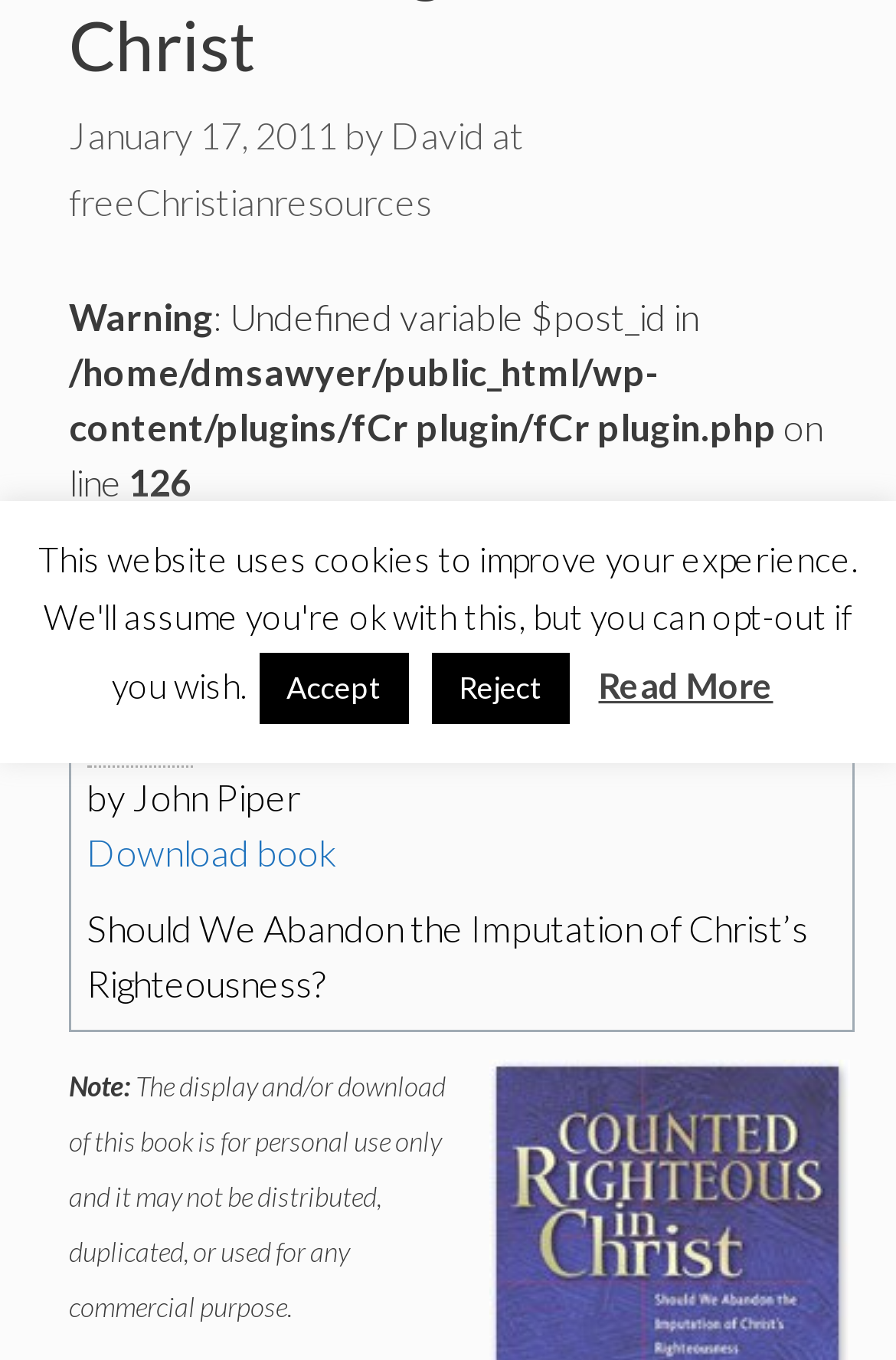Given the description of the UI element: "David at freeChristianresources", predict the bounding box coordinates in the form of [left, top, right, bottom], with each value being a float between 0 and 1.

[0.077, 0.083, 0.585, 0.163]